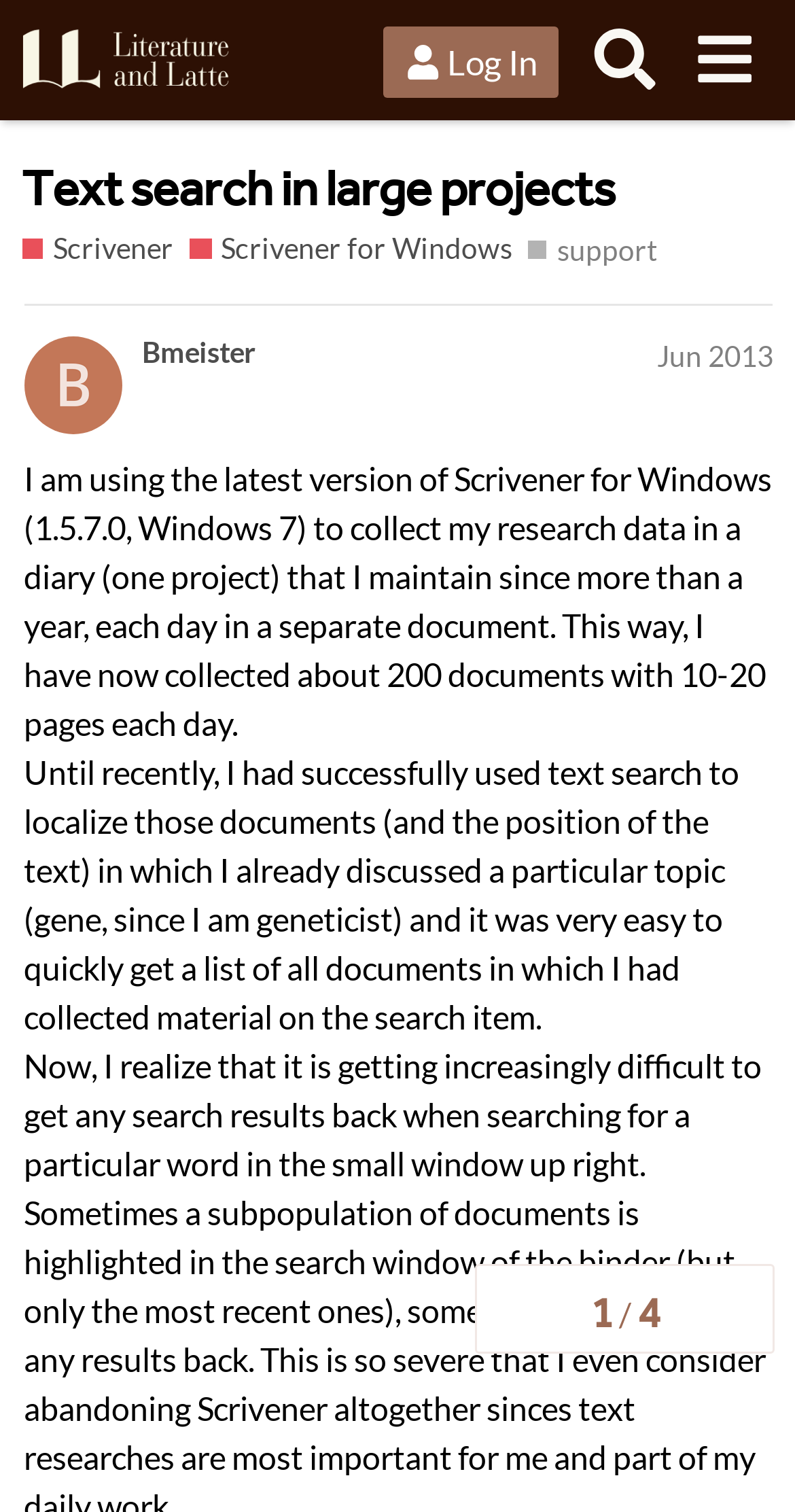What is the name of the forum?
Please answer using one word or phrase, based on the screenshot.

Literature & Latte Forums